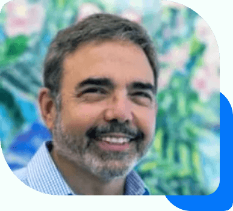Is the background of the image blurred?
Give a one-word or short phrase answer based on the image.

Yes